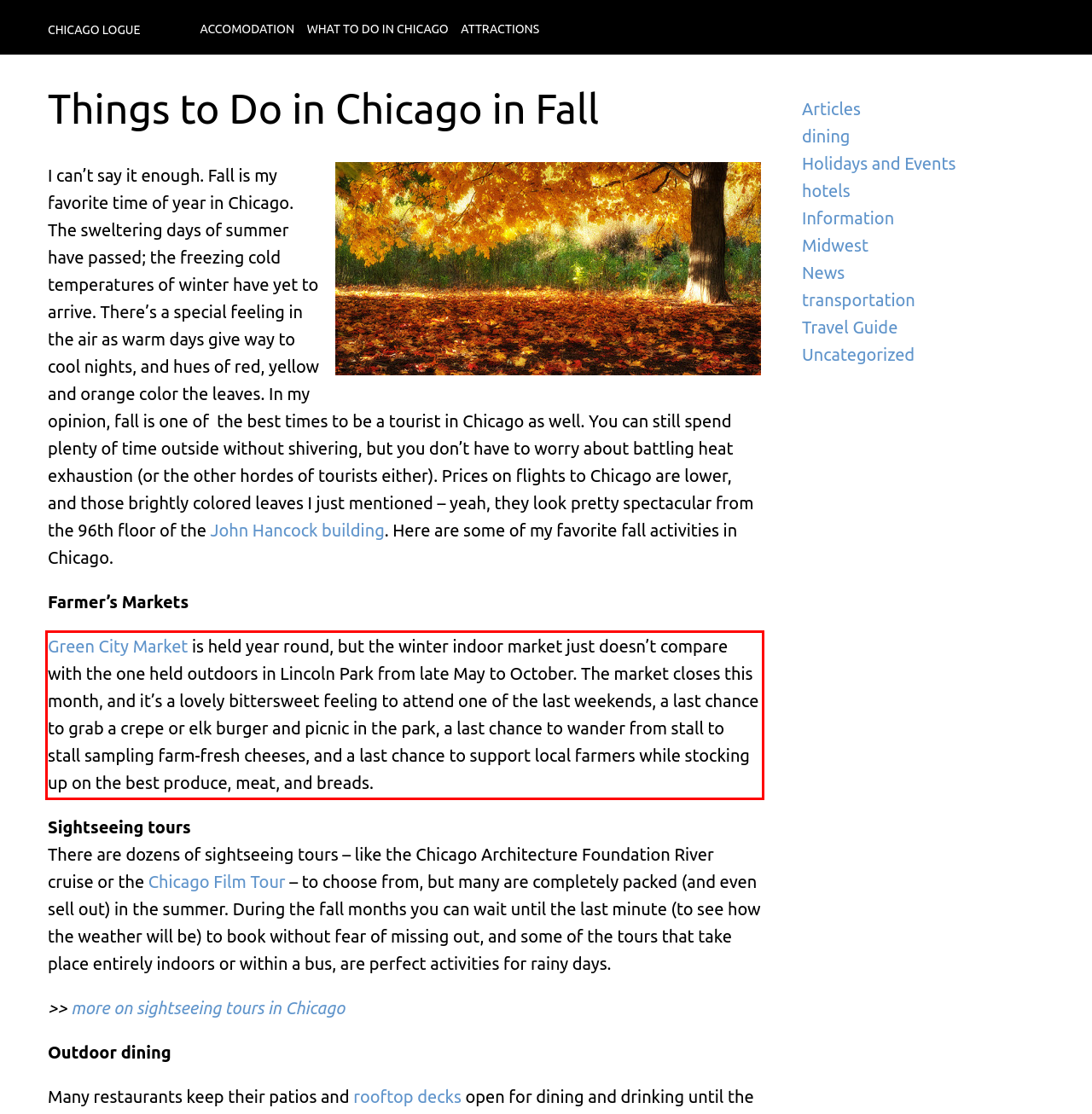Given a screenshot of a webpage containing a red bounding box, perform OCR on the text within this red bounding box and provide the text content.

Green City Market is held year round, but the winter indoor market just doesn’t compare with the one held outdoors in Lincoln Park from late May to October. The market closes this month, and it’s a lovely bittersweet feeling to attend one of the last weekends, a last chance to grab a crepe or elk burger and picnic in the park, a last chance to wander from stall to stall sampling farm-fresh cheeses, and a last chance to support local farmers while stocking up on the best produce, meat, and breads.